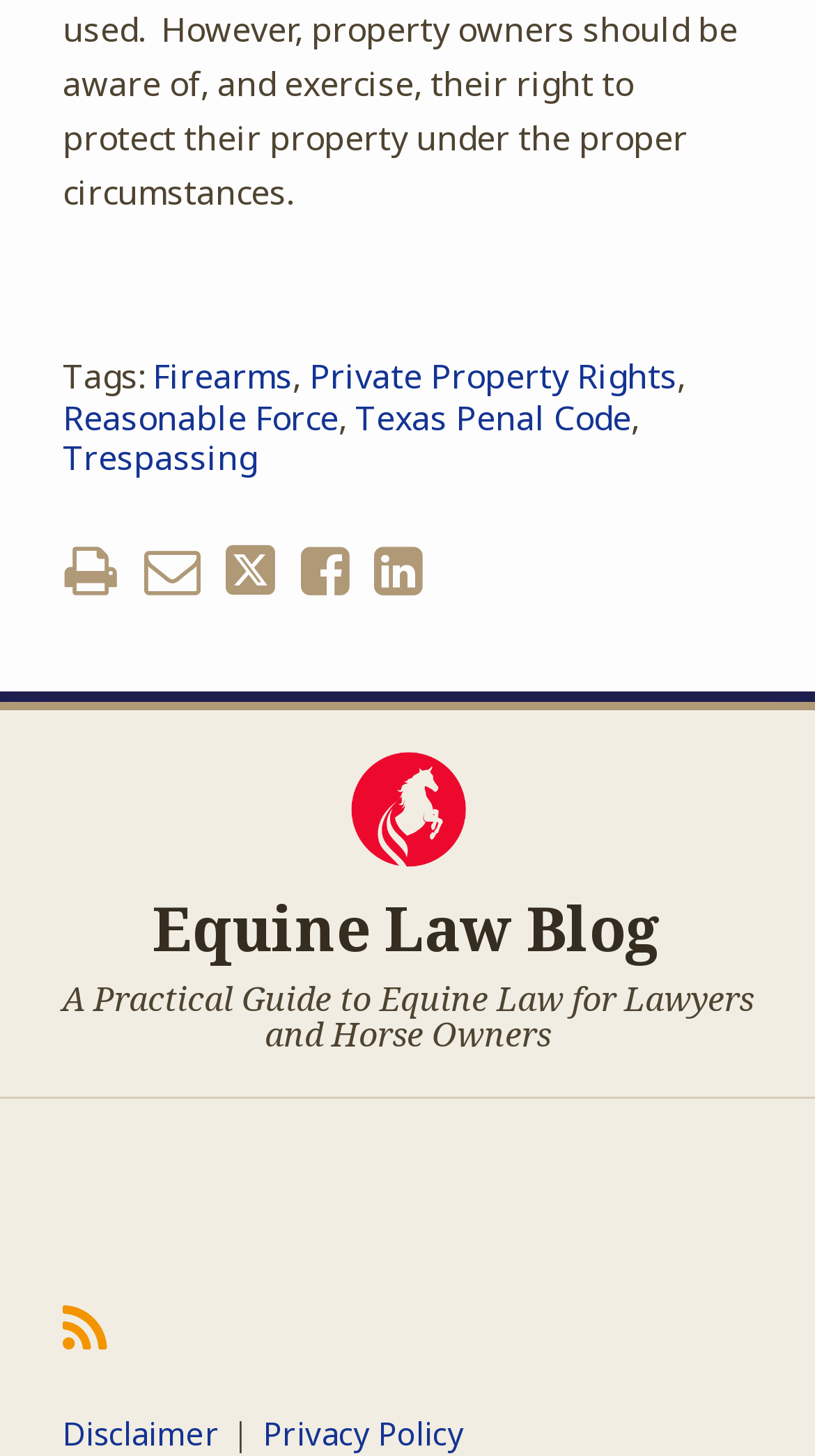Identify the bounding box coordinates of the region that needs to be clicked to carry out this instruction: "Visit Texas Penal Code page". Provide these coordinates as four float numbers ranging from 0 to 1, i.e., [left, top, right, bottom].

[0.436, 0.27, 0.774, 0.302]